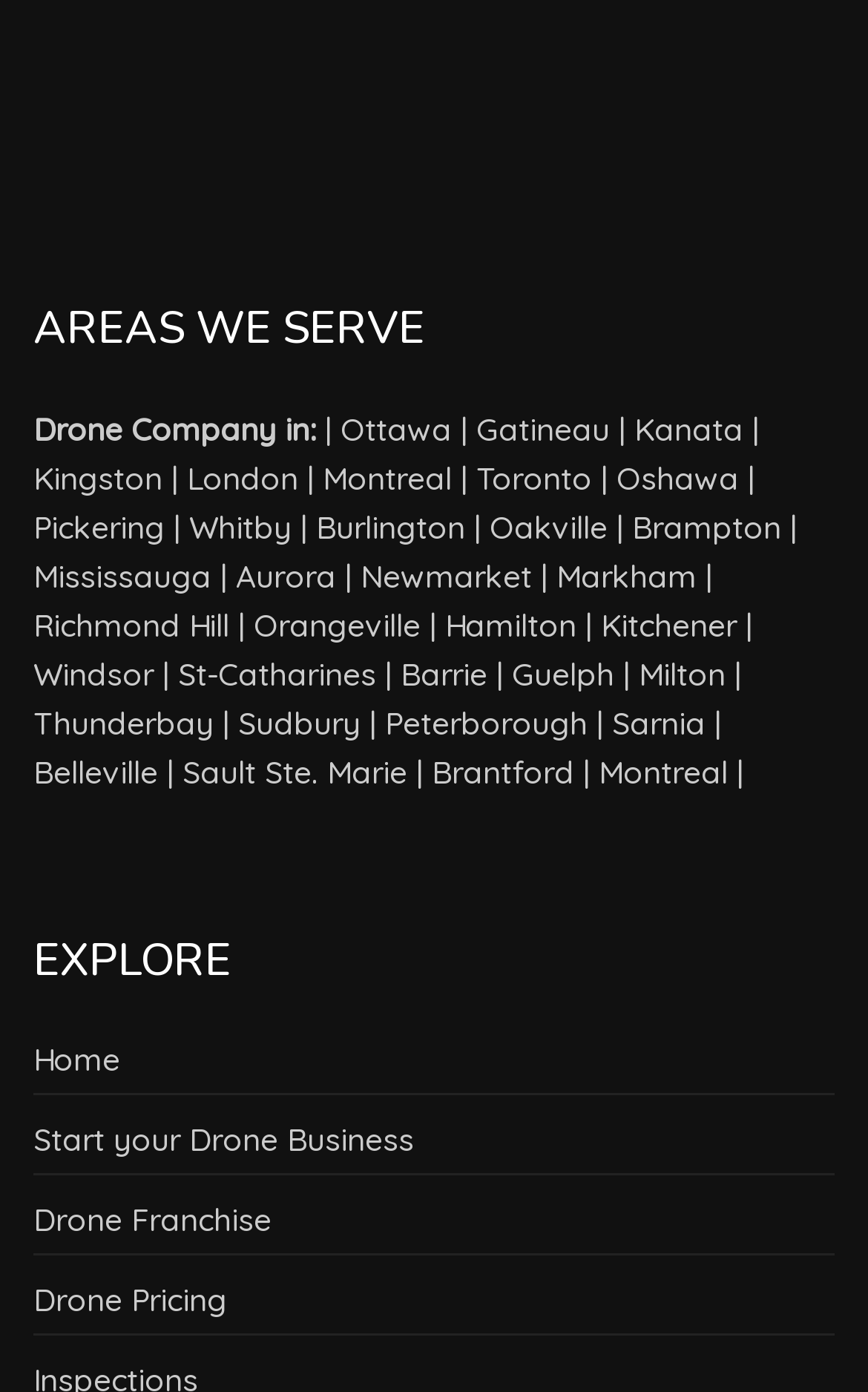Pinpoint the bounding box coordinates for the area that should be clicked to perform the following instruction: "Explore Drone Franchise".

[0.038, 0.861, 0.313, 0.89]